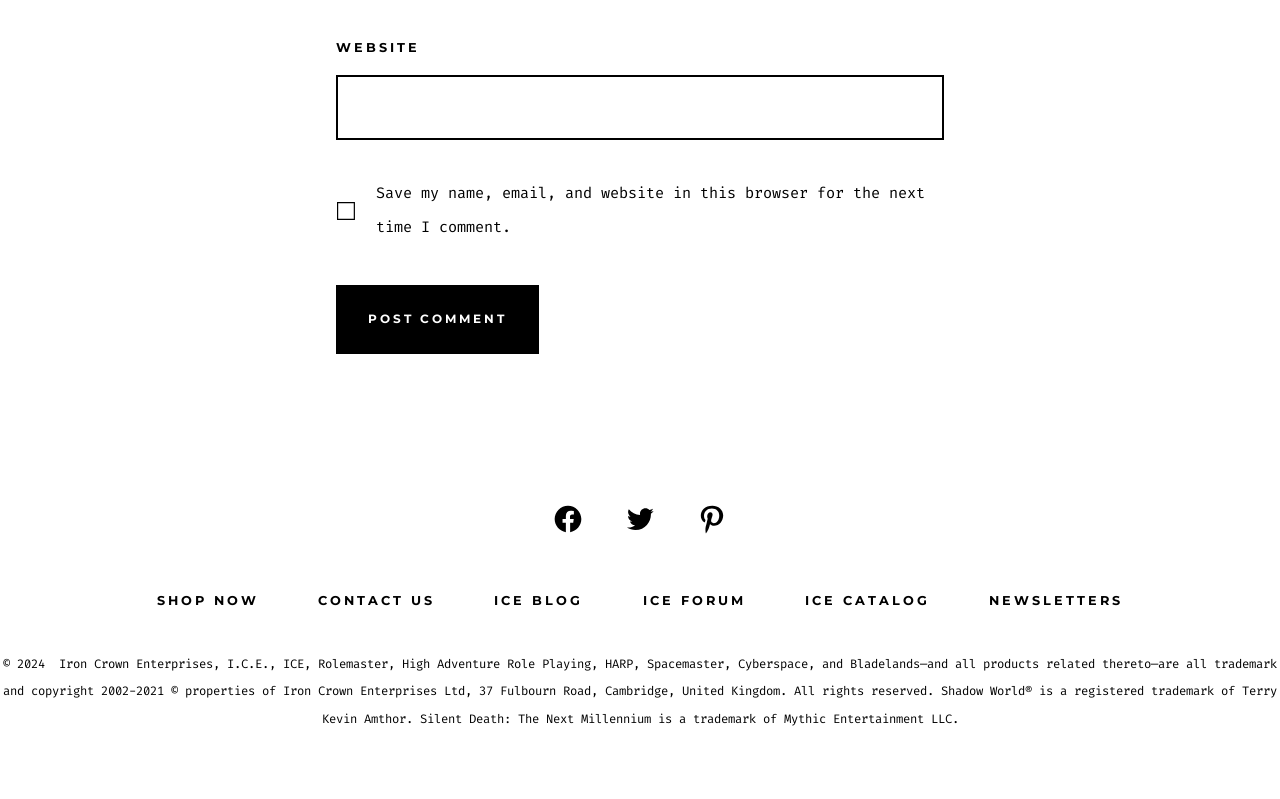Determine the bounding box coordinates of the clickable element to complete this instruction: "Contact us". Provide the coordinates in the format of four float numbers between 0 and 1, [left, top, right, bottom].

[0.229, 0.732, 0.36, 0.772]